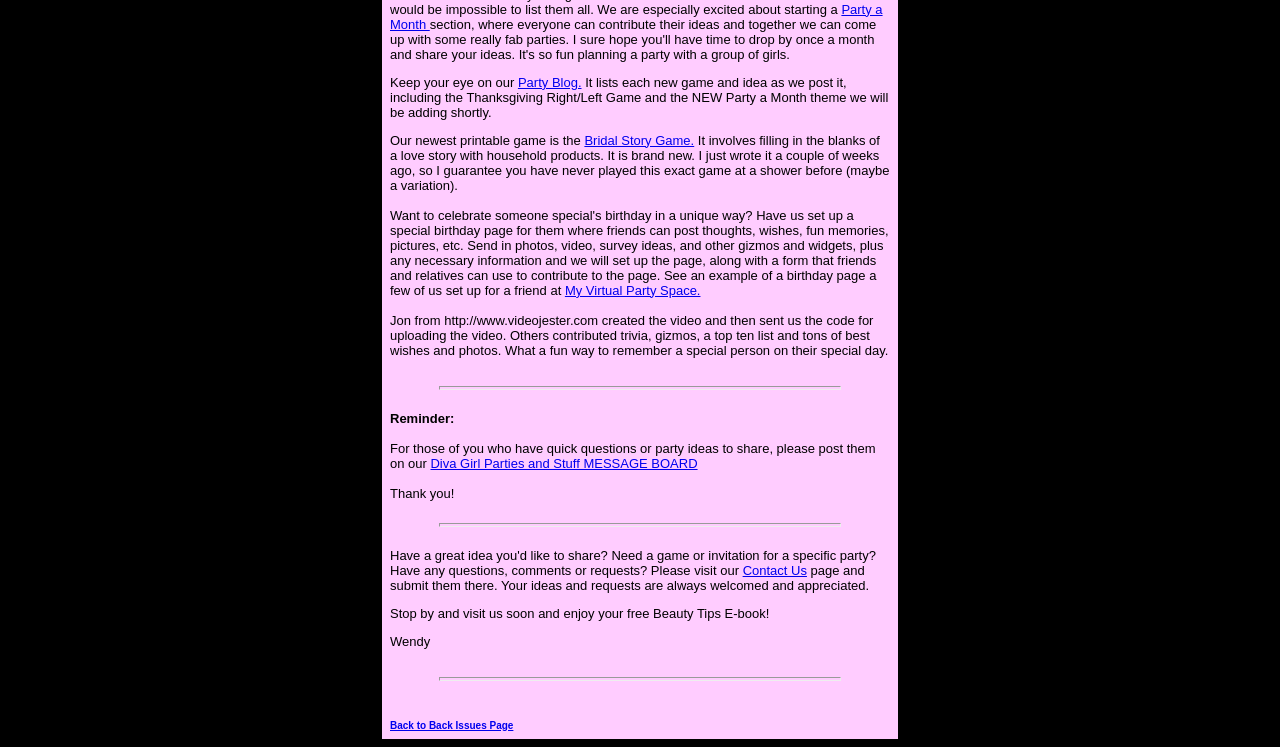Determine the bounding box coordinates of the UI element that matches the following description: "Bridal Story Game.". The coordinates should be four float numbers between 0 and 1 in the format [left, top, right, bottom].

[0.457, 0.177, 0.542, 0.197]